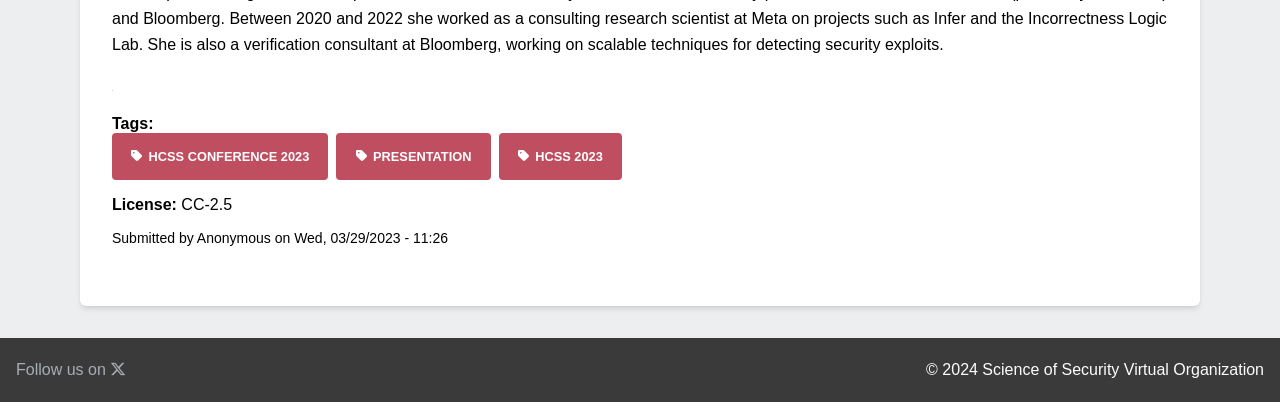What is the license of the content?
Please answer the question as detailed as possible.

I found the answer by looking at the static text element with the text 'License:' and its adjacent element with the text 'CC-2.5', which suggests that CC-2.5 is the license of the content.